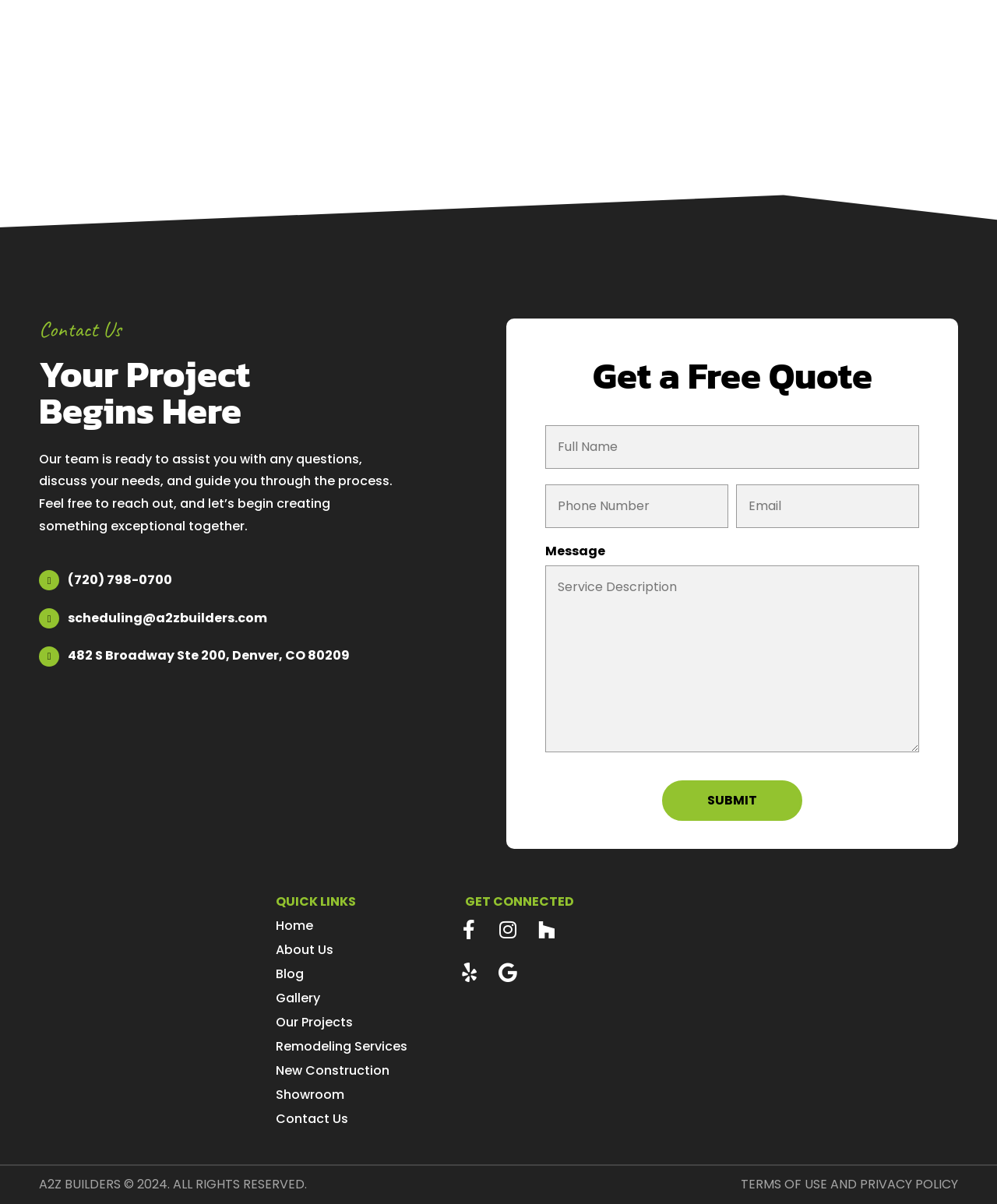Please give a concise answer to this question using a single word or phrase: 
What is the company's address?

482 S Broadway Ste 200, Denver, CO 80209